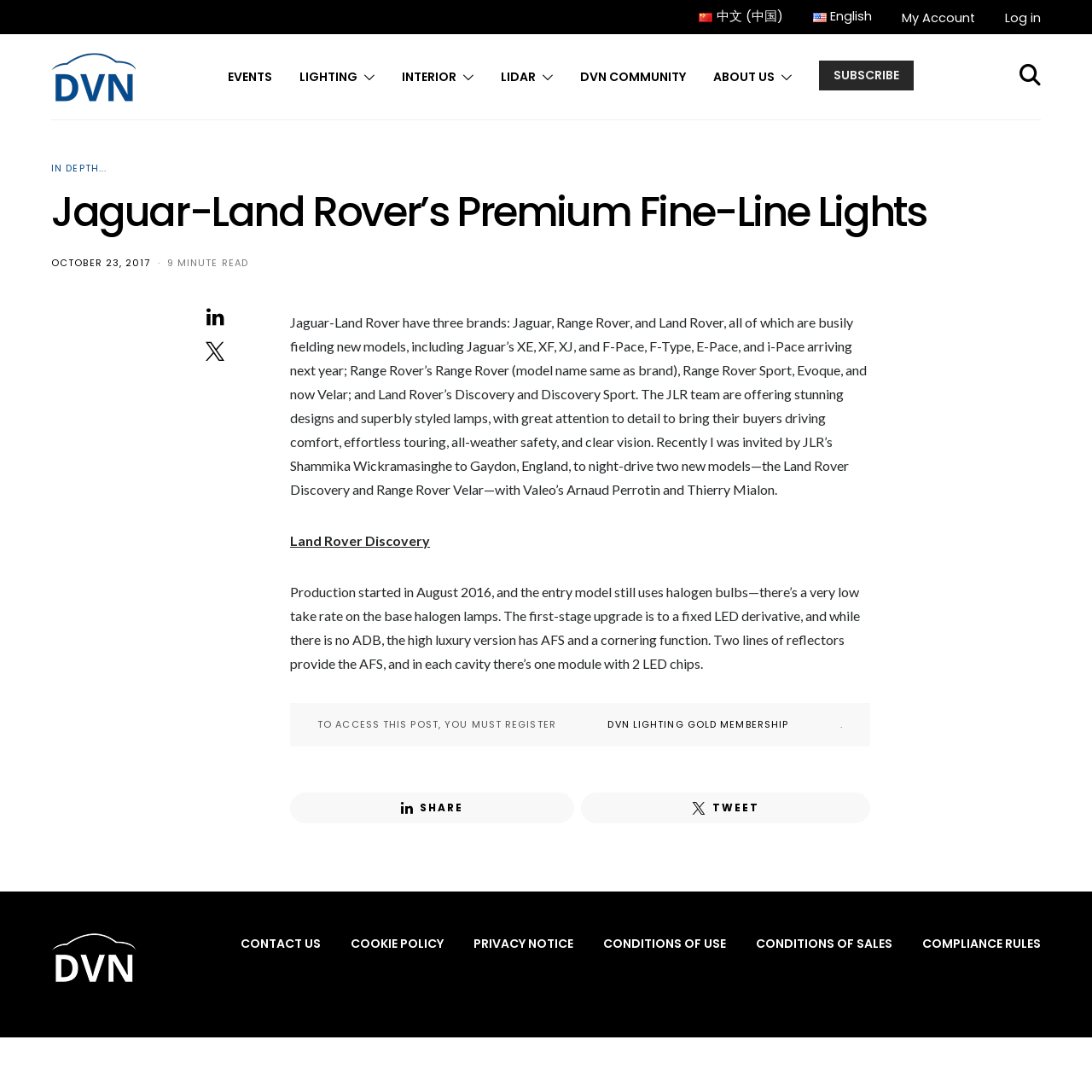Specify the bounding box coordinates of the area to click in order to execute this command: 'Switch to Chinese language'. The coordinates should consist of four float numbers ranging from 0 to 1, and should be formatted as [left, top, right, bottom].

[0.64, 0.007, 0.717, 0.024]